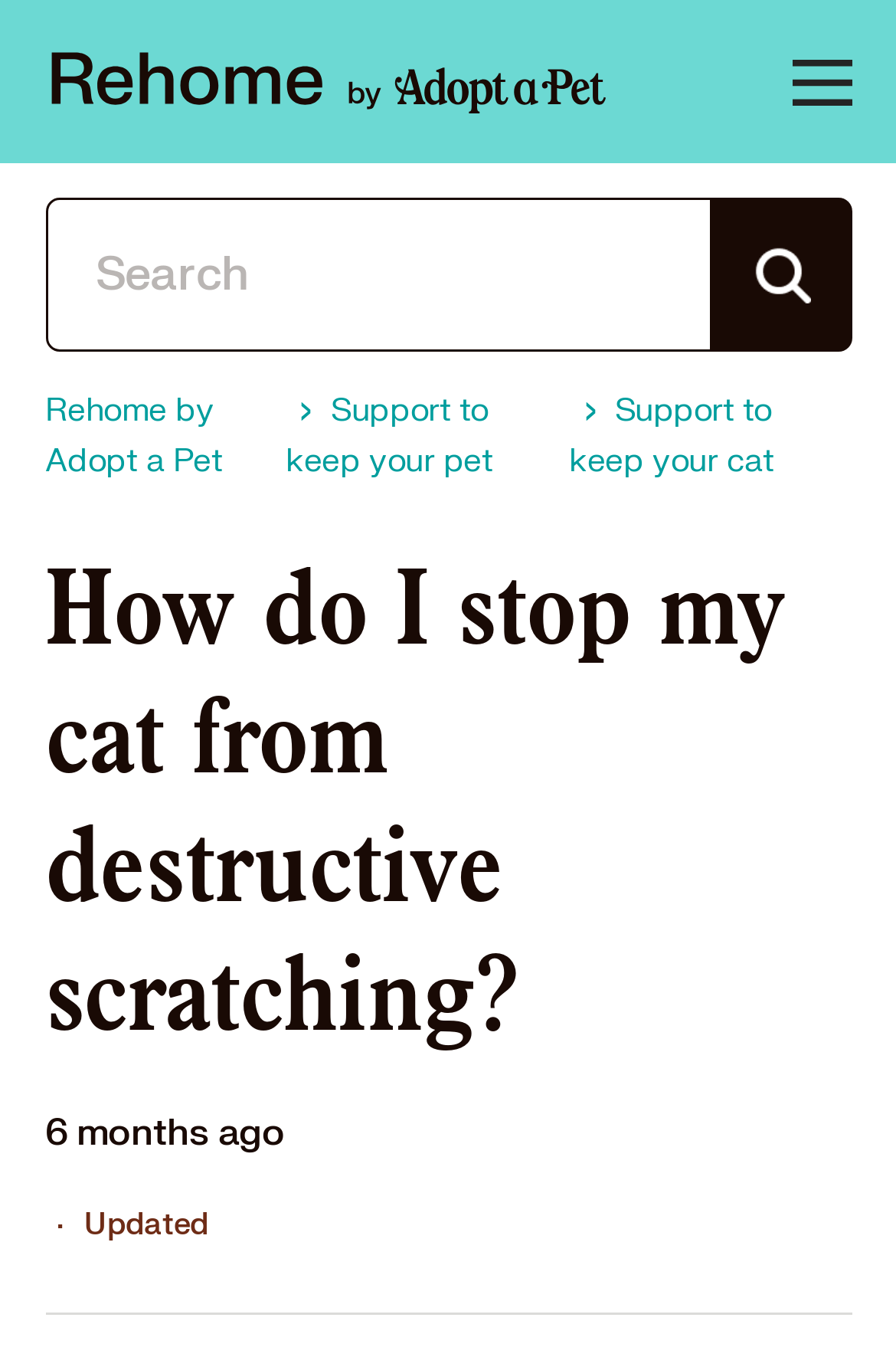Generate a comprehensive description of the contents of the webpage.

This webpage is about providing guidance on stopping cats from destructive scratching. At the top left corner, there is a link to the Rehome by Adopt a Pet Help Center home page, accompanied by an image. On the top right corner, there is a button to toggle the navigation menu, which is currently not expanded. Next to the button, there is an image.

Below the navigation button, there is a search bar that spans almost the entire width of the page. The search bar consists of a search box and a search button. Underneath the search bar, there is a navigation section that displays the current location. This section is divided into three parts, each marked with a numbered list marker, and contains links to Rehome by Adopt a Pet, Support to keep your pet, and Support to keep your cat.

The main content of the page is headed by a title, "How do I stop my cat from destructive scratching?", which is located near the top of the page. The title is followed by a timestamp indicating that the content was updated 6 months ago. There is also a static text "Updated" at the bottom right corner of the page.